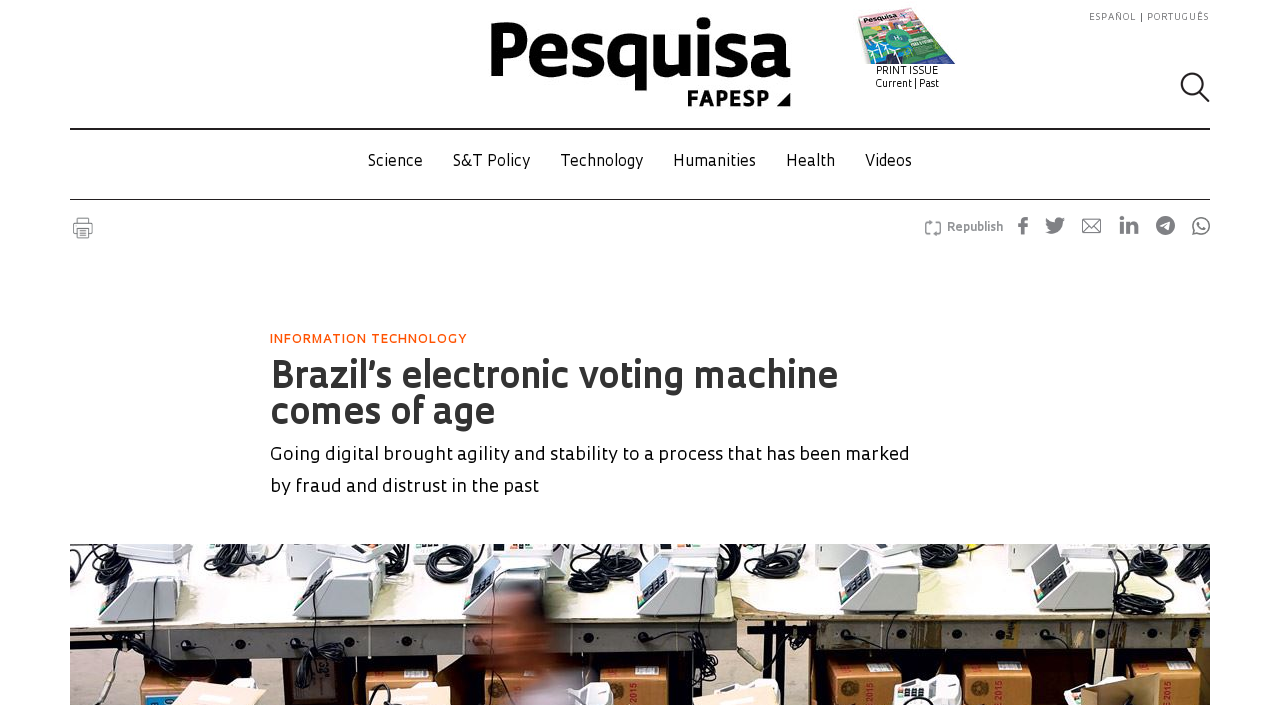Please locate and retrieve the main header text of the webpage.

Brazil’s electronic voting machine comes of age